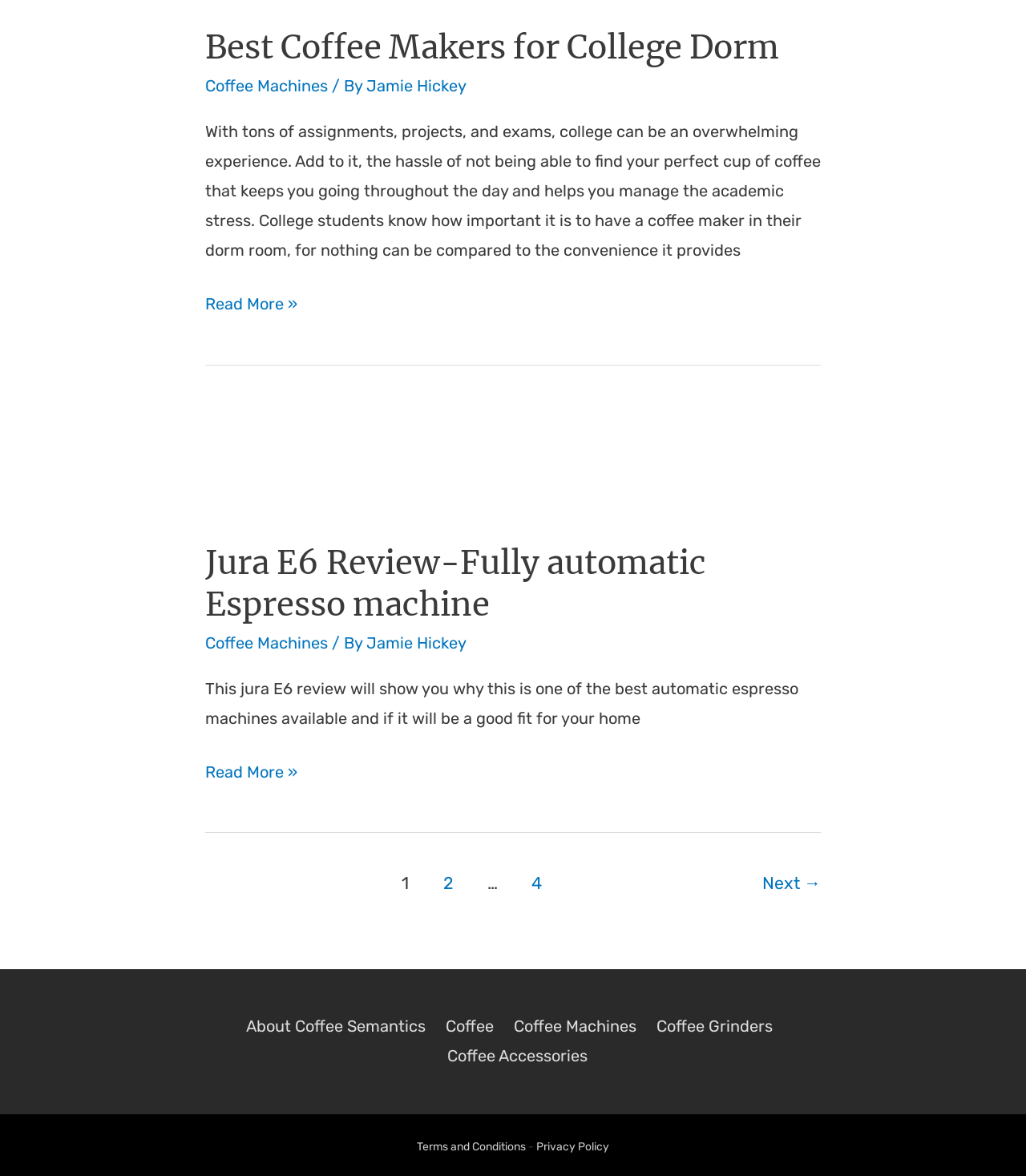Identify the bounding box coordinates of the HTML element based on this description: "4".

[0.504, 0.736, 0.542, 0.769]